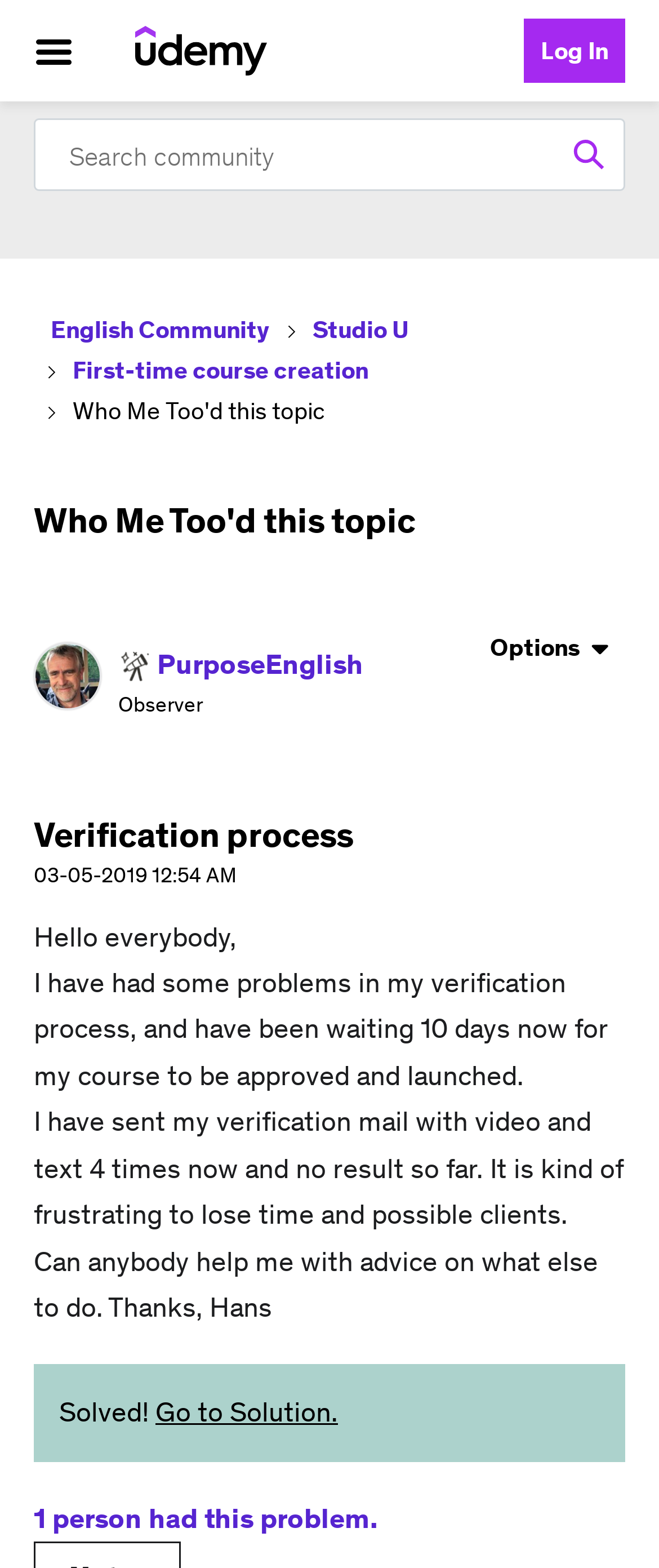Using the elements shown in the image, answer the question comprehensively: How many people had this problem?

I found the answer by looking at the link '1 person had this problem.' at the bottom of the page. This link indicates that one person had the same problem as the author of the post.